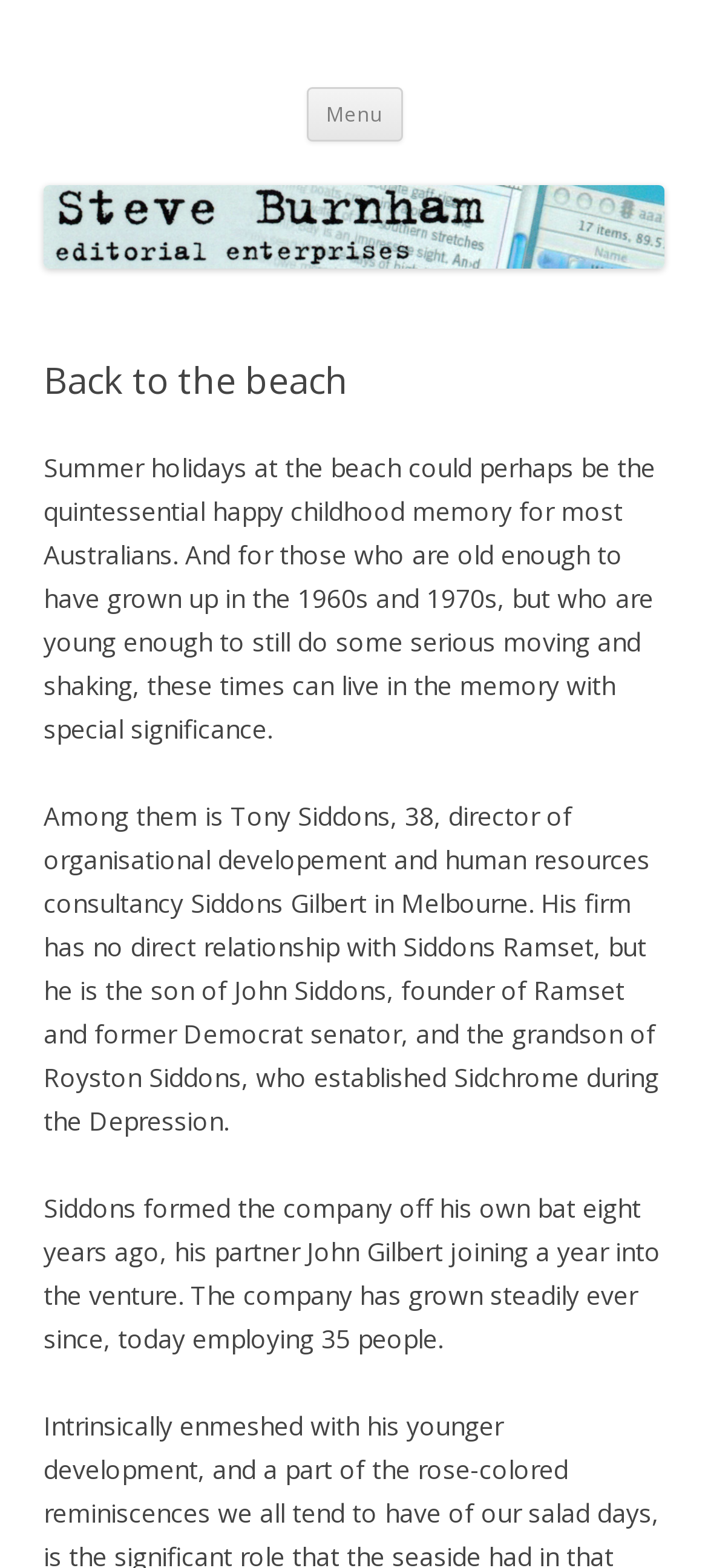Offer a meticulous caption that includes all visible features of the webpage.

The webpage is about "Back to the beach" and appears to be a news article or blog post. At the top left, there is a heading "burnham.net.au" which is also a link. Below it, there is another heading "editorial enterprises". To the right of these headings, there is a button labeled "Menu". 

Further to the right, there is a link "Skip to content". Below the top section, there is a large image that spans almost the entire width of the page, with a heading "Back to the beach" above it. The image is likely a photo related to the beach or summer holidays.

Below the image, there are three paragraphs of text. The first paragraph describes summer holidays at the beach as a quintessential happy childhood memory for many Australians, especially those who grew up in the 1960s and 1970s. The second paragraph introduces Tony Siddons, a 38-year-old director of an organizational development and human resources consultancy firm in Melbourne, who has a family connection to the founder of Ramset and Sidchrome. The third paragraph describes how Siddons formed his company eight years ago, which has since grown steadily to employ 35 people.